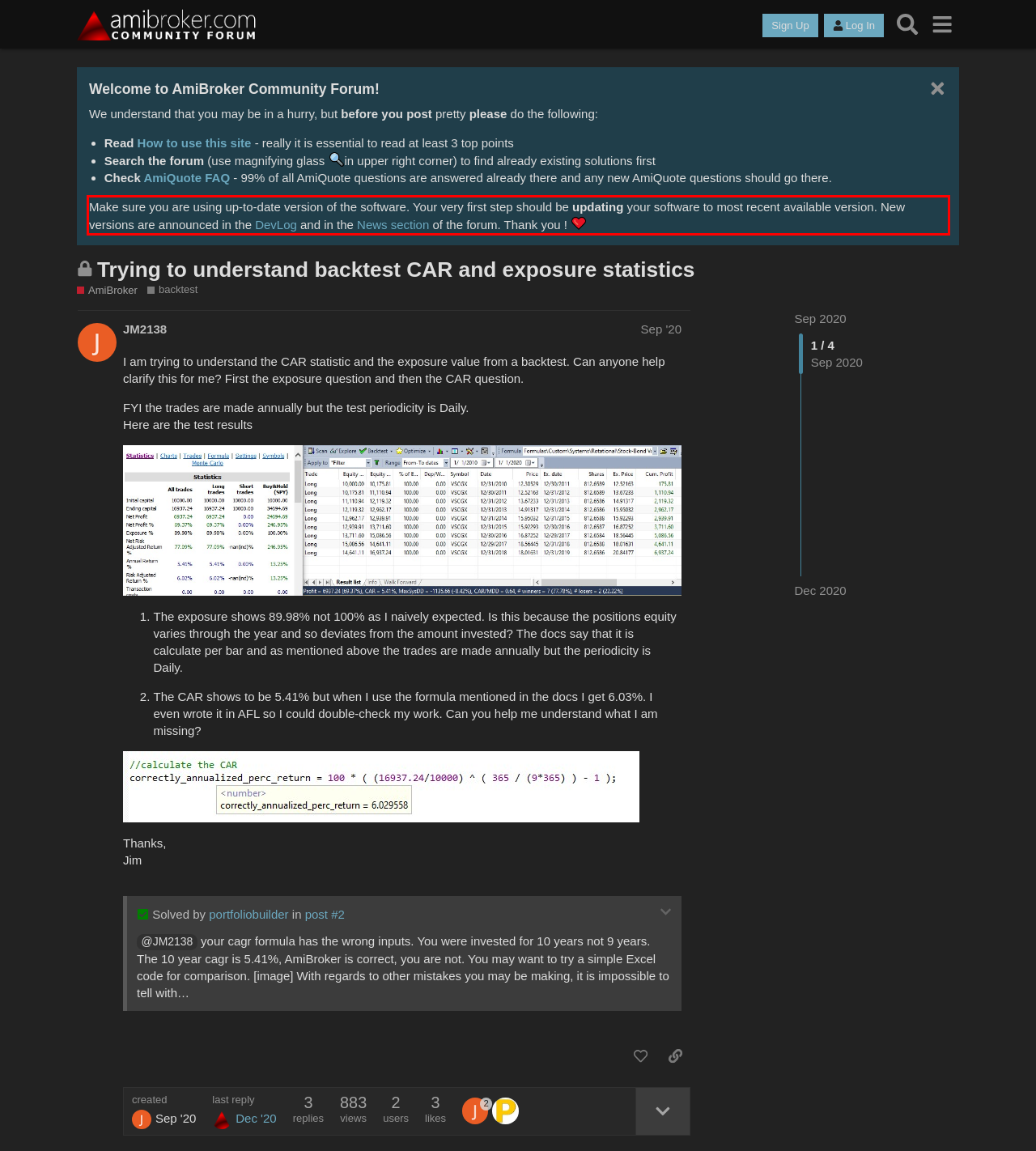The screenshot provided shows a webpage with a red bounding box. Apply OCR to the text within this red bounding box and provide the extracted content.

Make sure you are using up-to-date version of the software. Your very first step should be updating your software to most recent available version. New versions are announced in the DevLog and in the News section of the forum. Thank you !